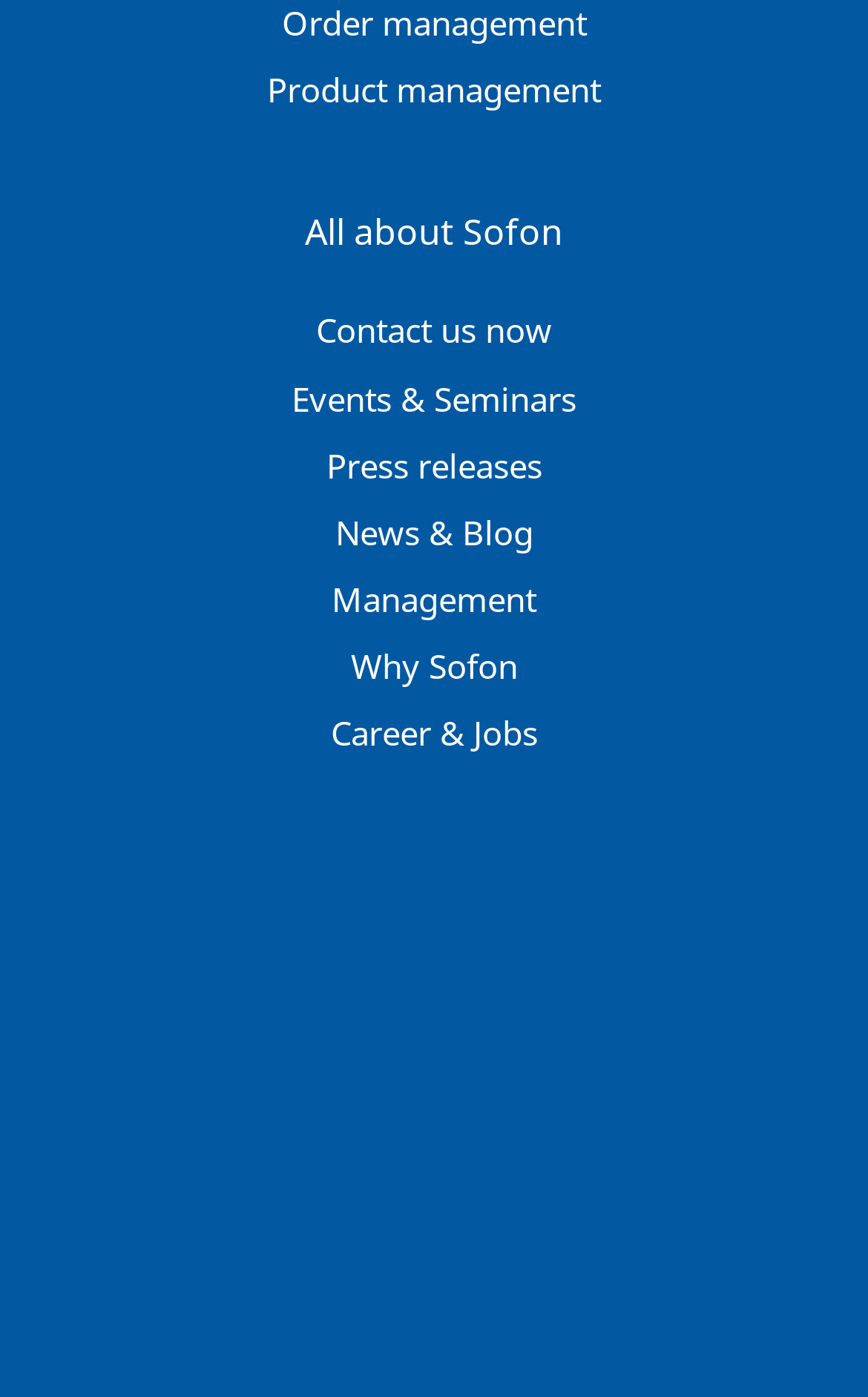From the screenshot, find the bounding box of the UI element matching this description: "Press releases". Supply the bounding box coordinates in the form [left, top, right, bottom], each a float between 0 and 1.

[0.038, 0.312, 0.962, 0.353]